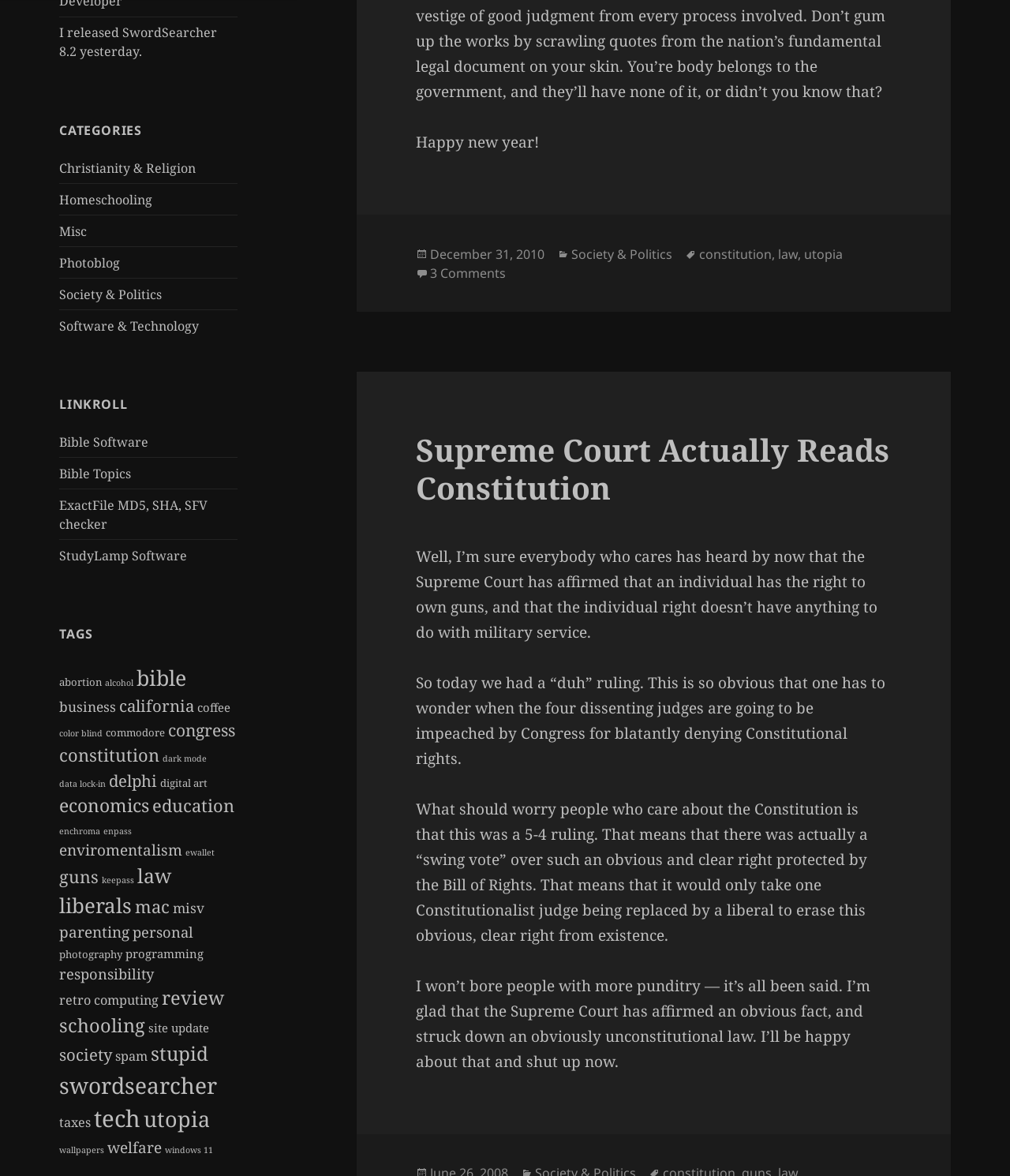Respond with a single word or phrase to the following question: How many items are tagged with 'bible'?

28